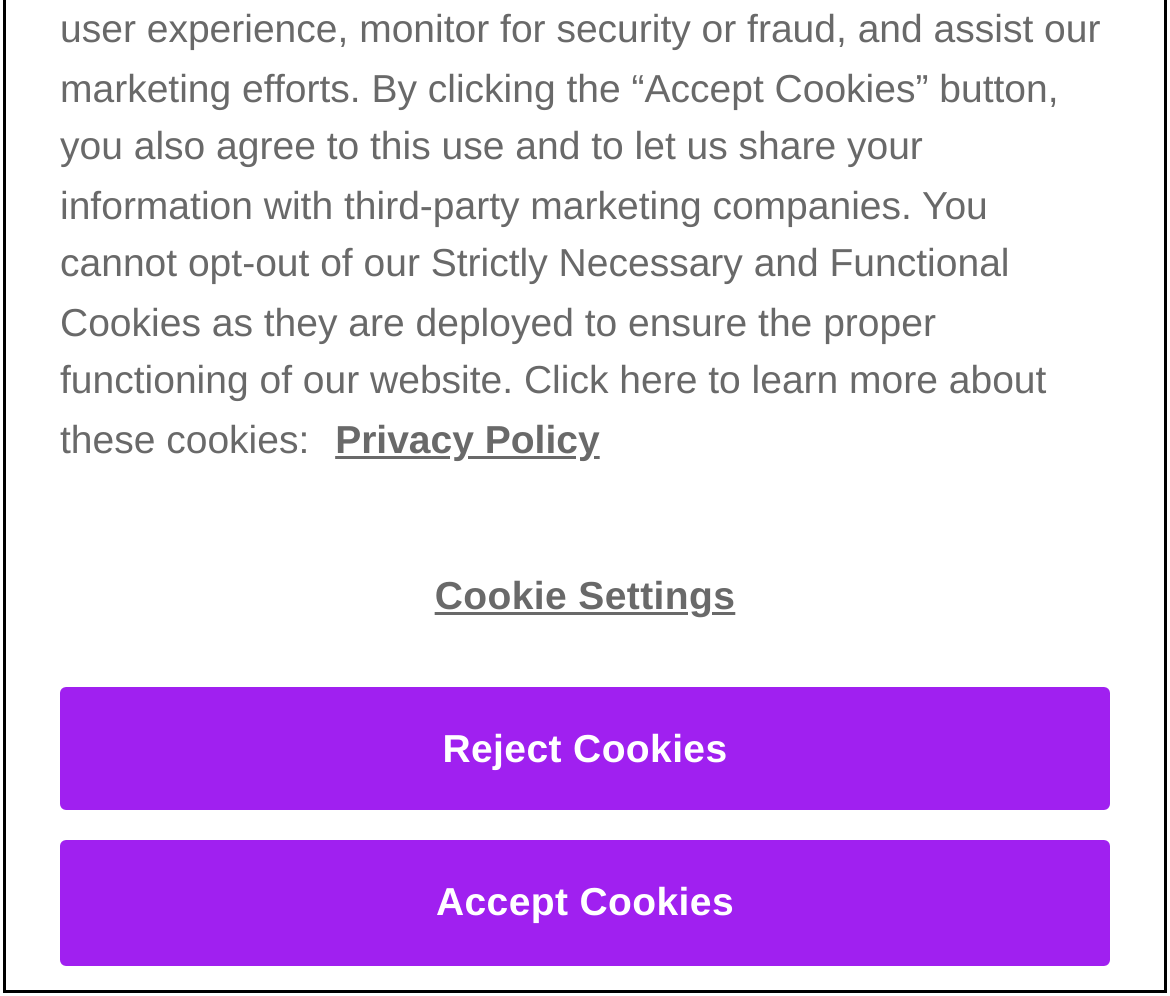Identify the bounding box coordinates for the UI element described by the following text: "Topics tjm has Participated In". Provide the coordinates as four float numbers between 0 and 1, in the format [left, top, right, bottom].

[0.038, 0.614, 0.6, 0.764]